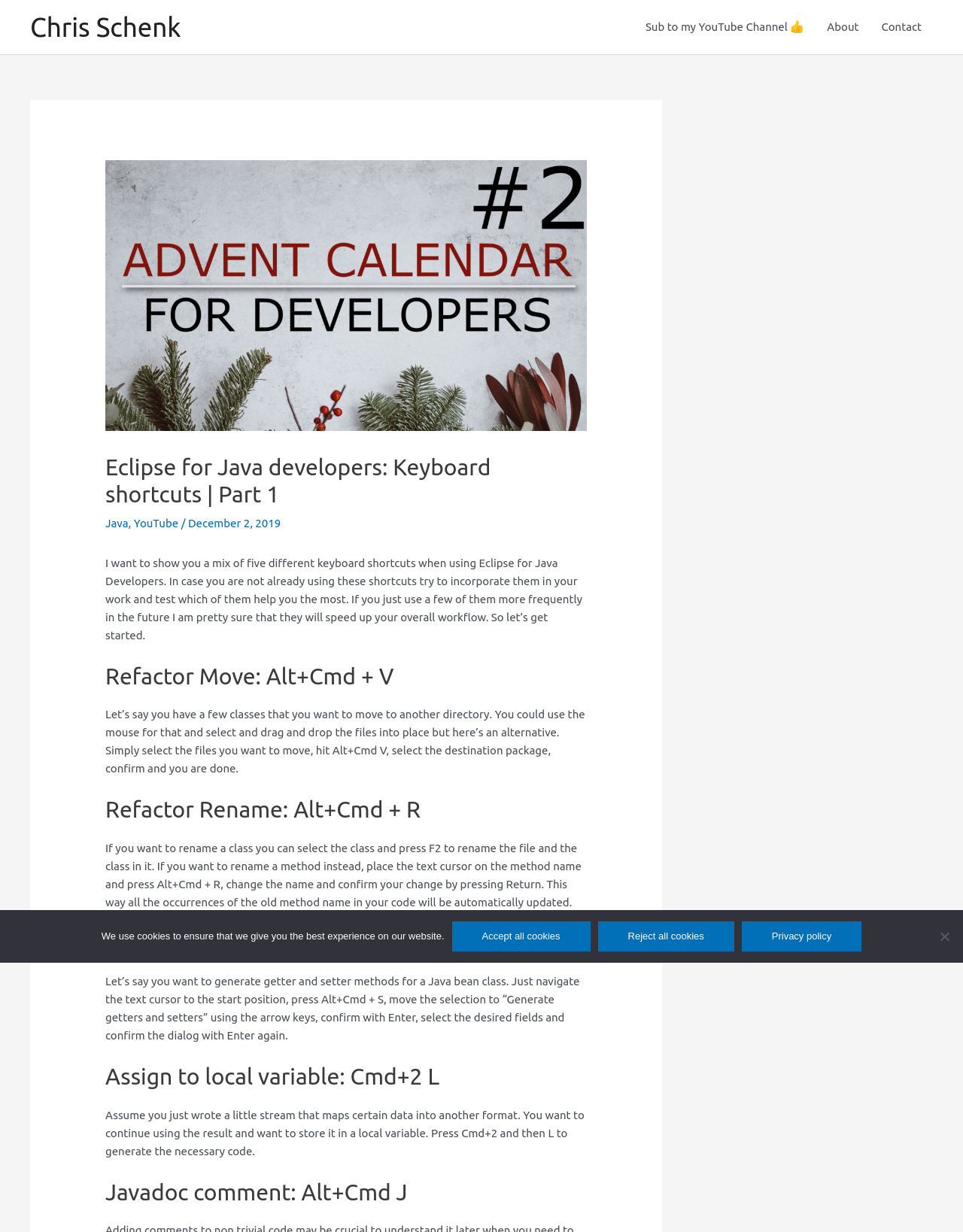Using the format (top-left x, top-left y, bottom-right x, bottom-right y), provide the bounding box coordinates for the described UI element. All values should be floating point numbers between 0 and 1: Privacy policy

[0.77, 0.748, 0.895, 0.772]